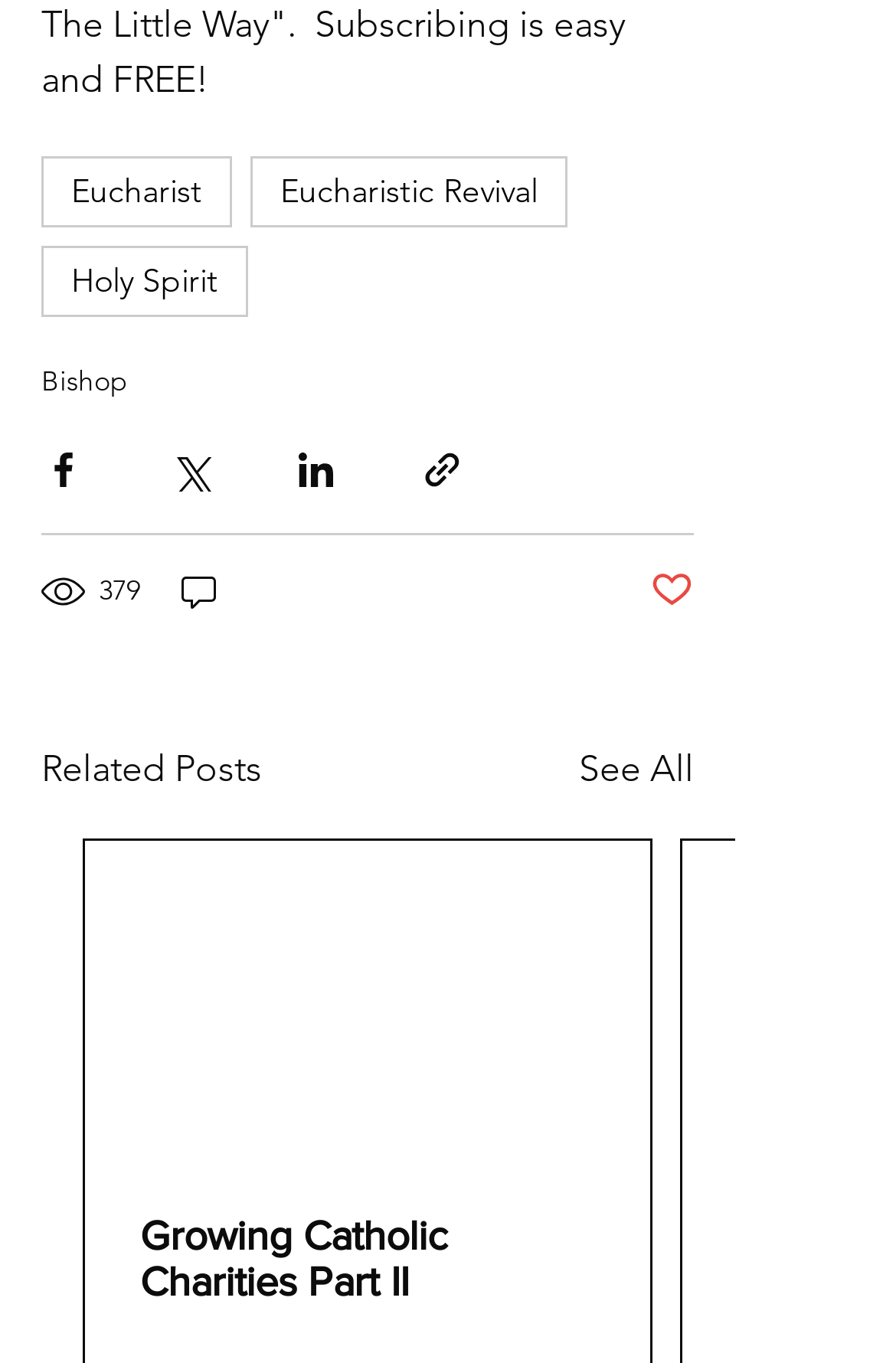Determine the bounding box coordinates of the target area to click to execute the following instruction: "See All Related Posts."

[0.646, 0.544, 0.774, 0.584]